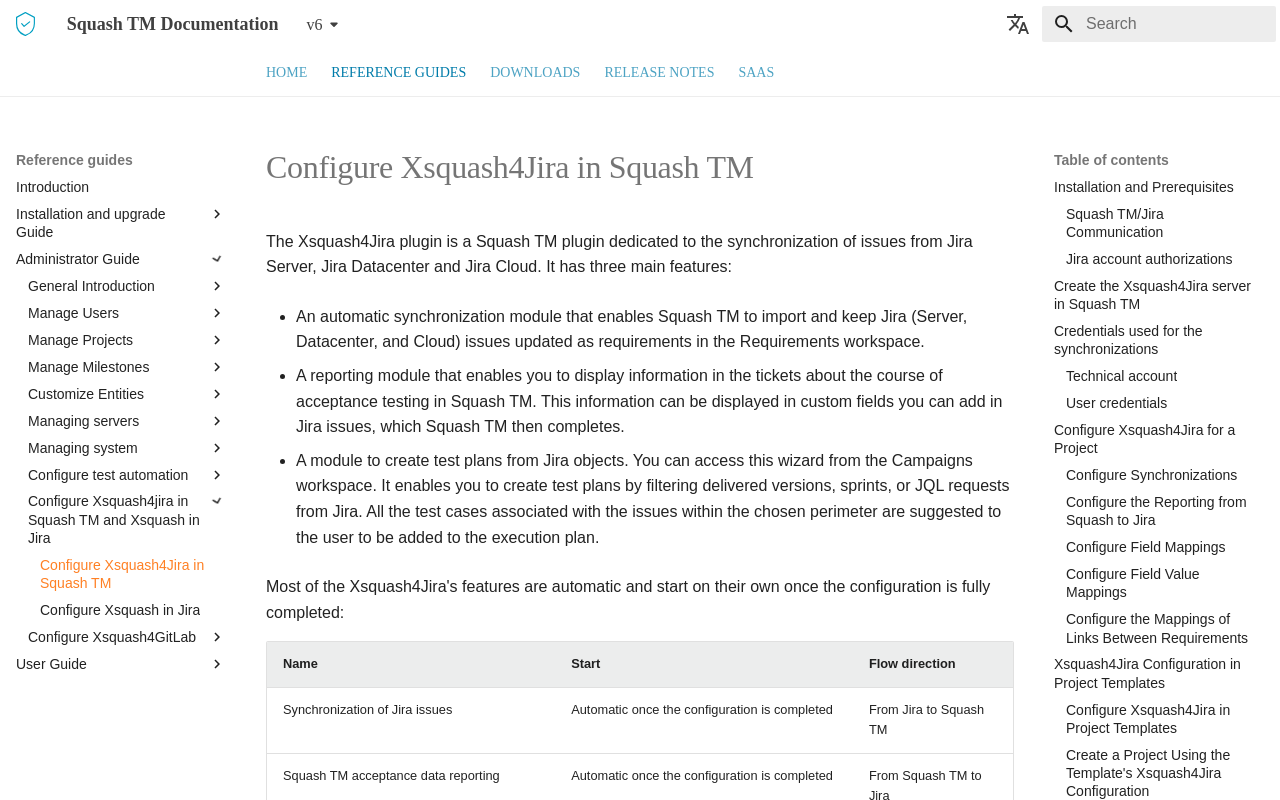Identify the bounding box coordinates of the clickable region necessary to fulfill the following instruction: "Configure Xsquash4Jira in Squash TM". The bounding box coordinates should be four float numbers between 0 and 1, i.e., [left, top, right, bottom].

[0.072, 0.018, 0.291, 0.042]